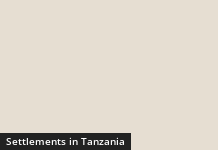What aspects of Tanzania might this image lead to?
Look at the image and answer the question with a single word or phrase.

History, economy, culture